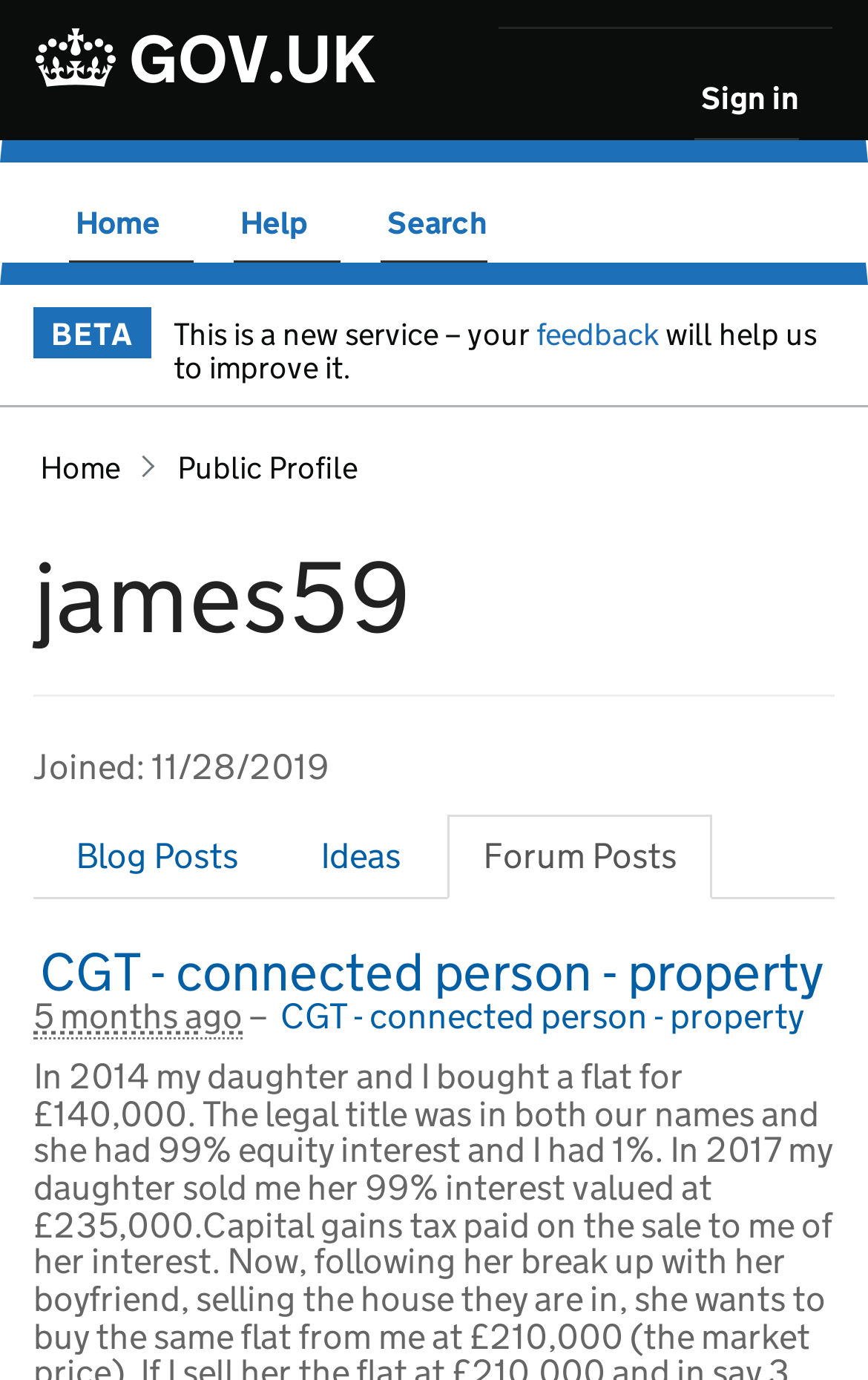Give the bounding box coordinates for the element described by: "Skip to main content".

[0.0, 0.0, 0.077, 0.032]